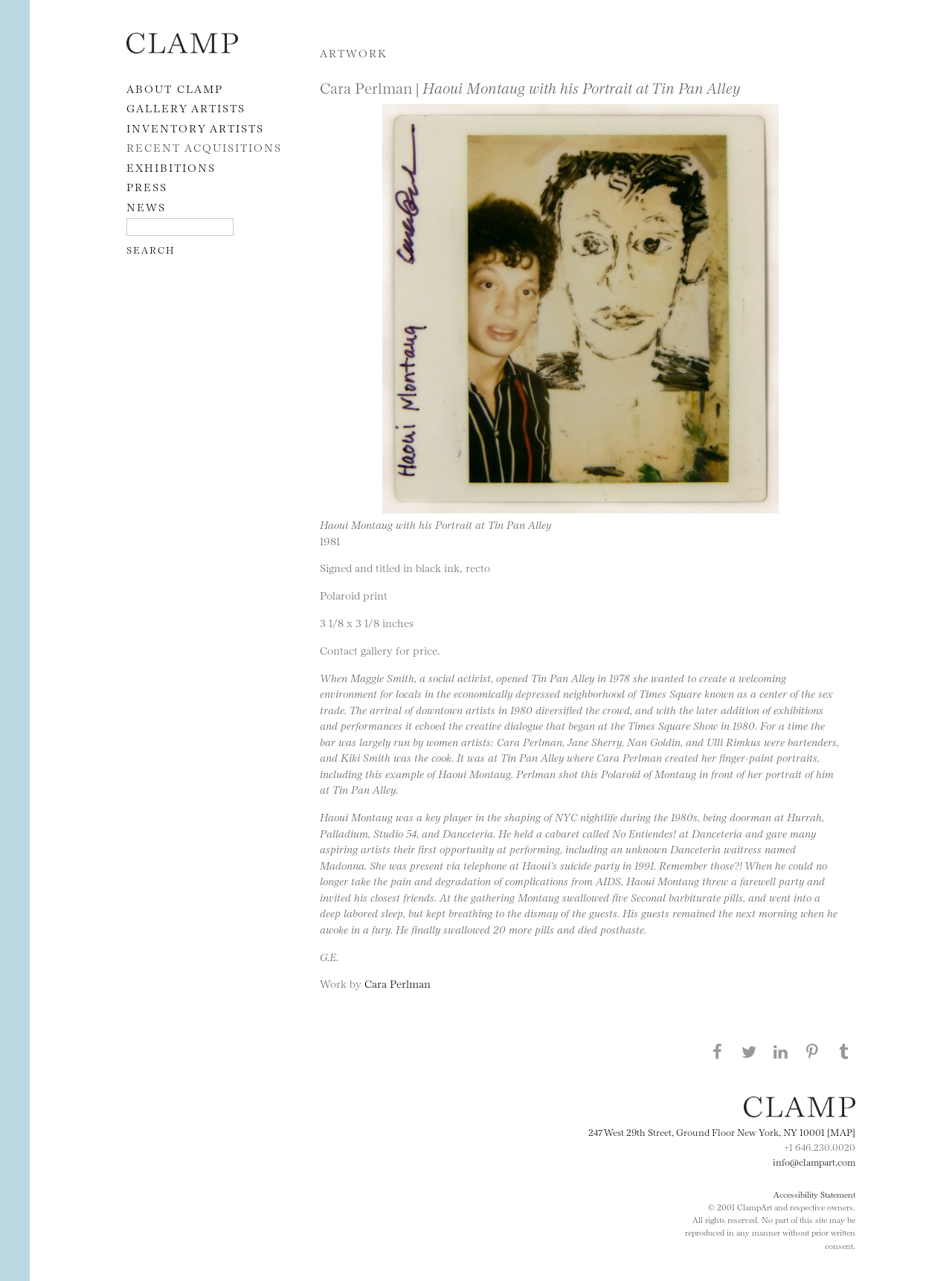Please determine the bounding box coordinates of the element to click on in order to accomplish the following task: "Contact the gallery". Ensure the coordinates are four float numbers ranging from 0 to 1, i.e., [left, top, right, bottom].

[0.812, 0.902, 0.898, 0.911]